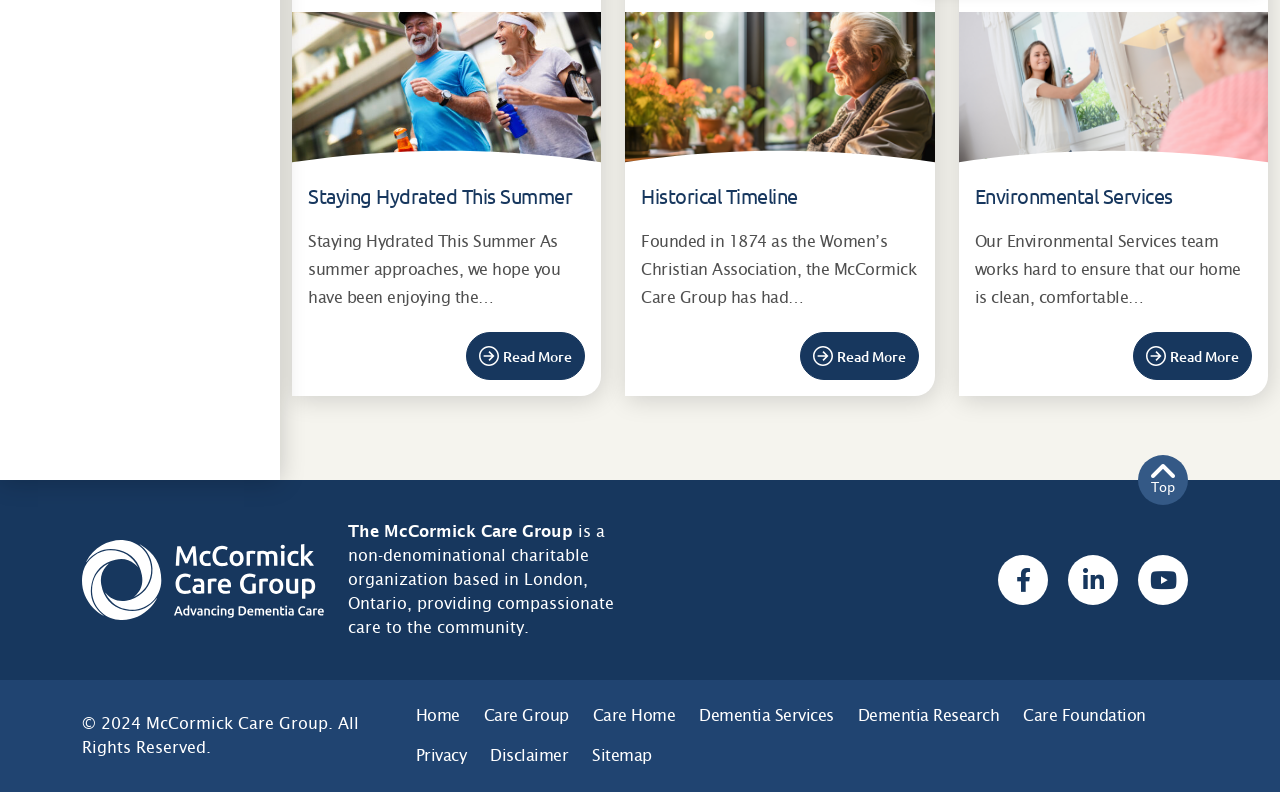Please reply to the following question using a single word or phrase: 
How many social media links are available?

3